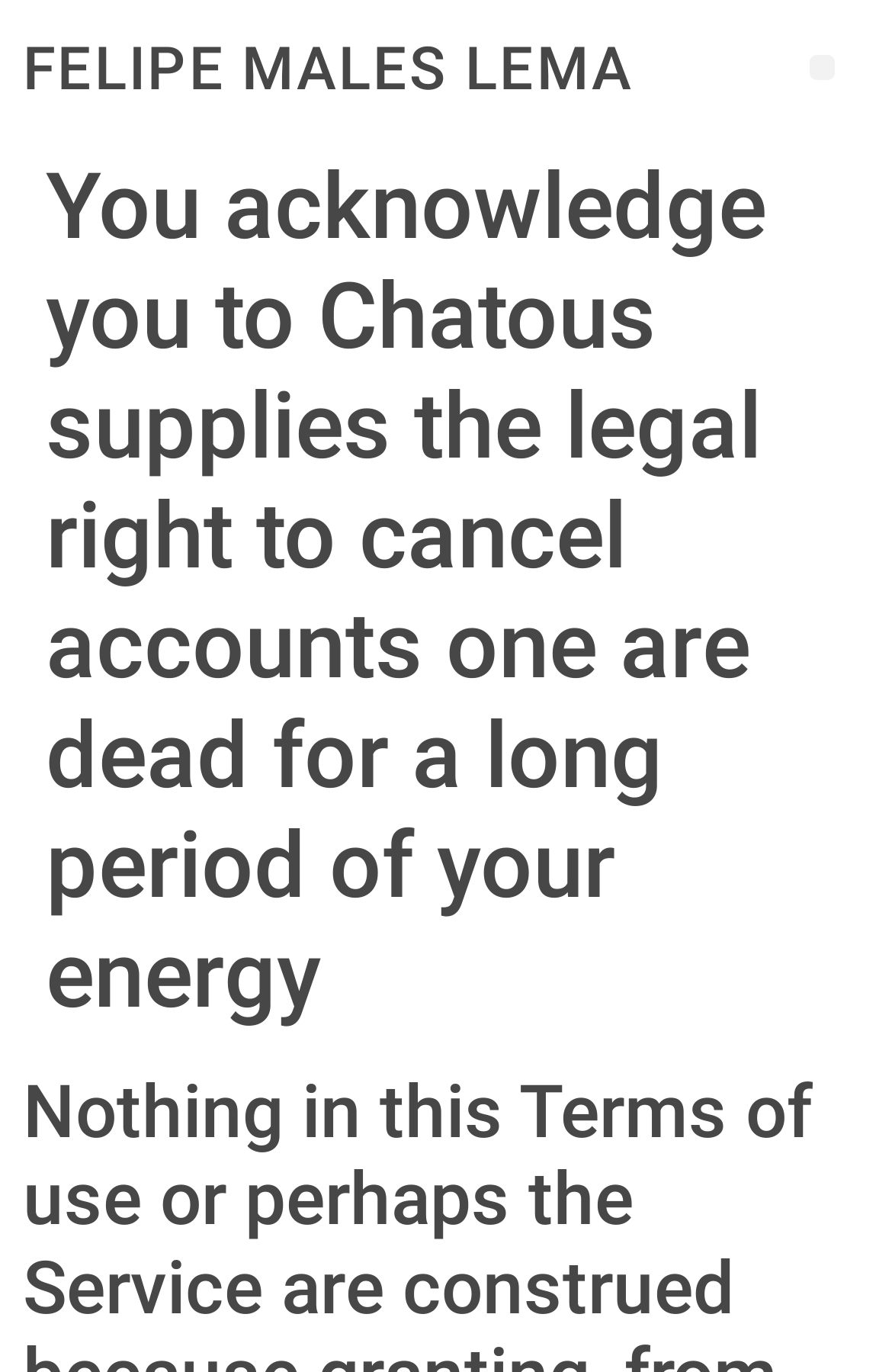Please determine the bounding box of the UI element that matches this description: Menú. The coordinates should be given as (top-left x, top-left y, bottom-right x, bottom-right y), with all values between 0 and 1.

[0.908, 0.04, 0.936, 0.058]